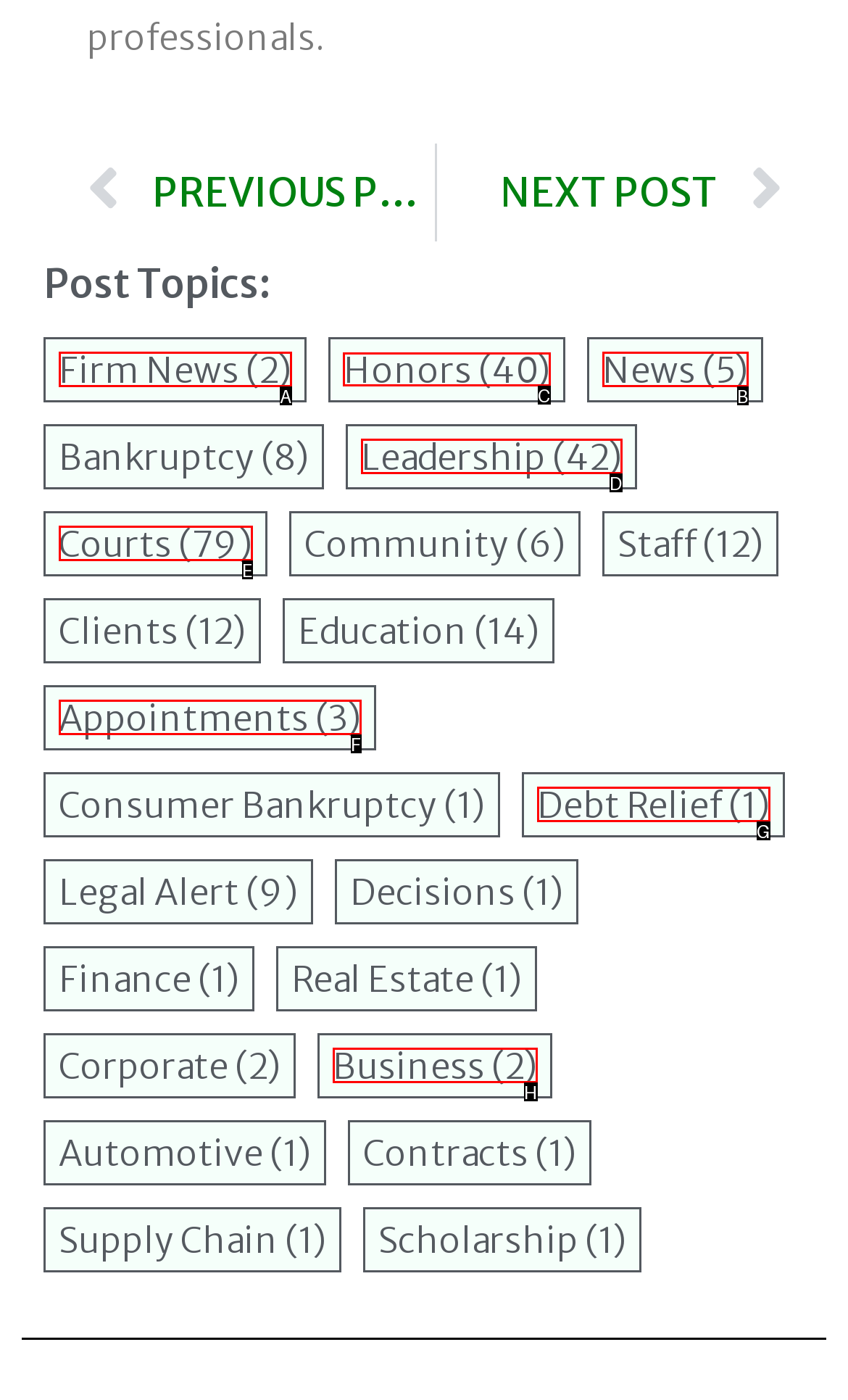Which option should I select to accomplish the task: Read about honors? Respond with the corresponding letter from the given choices.

C